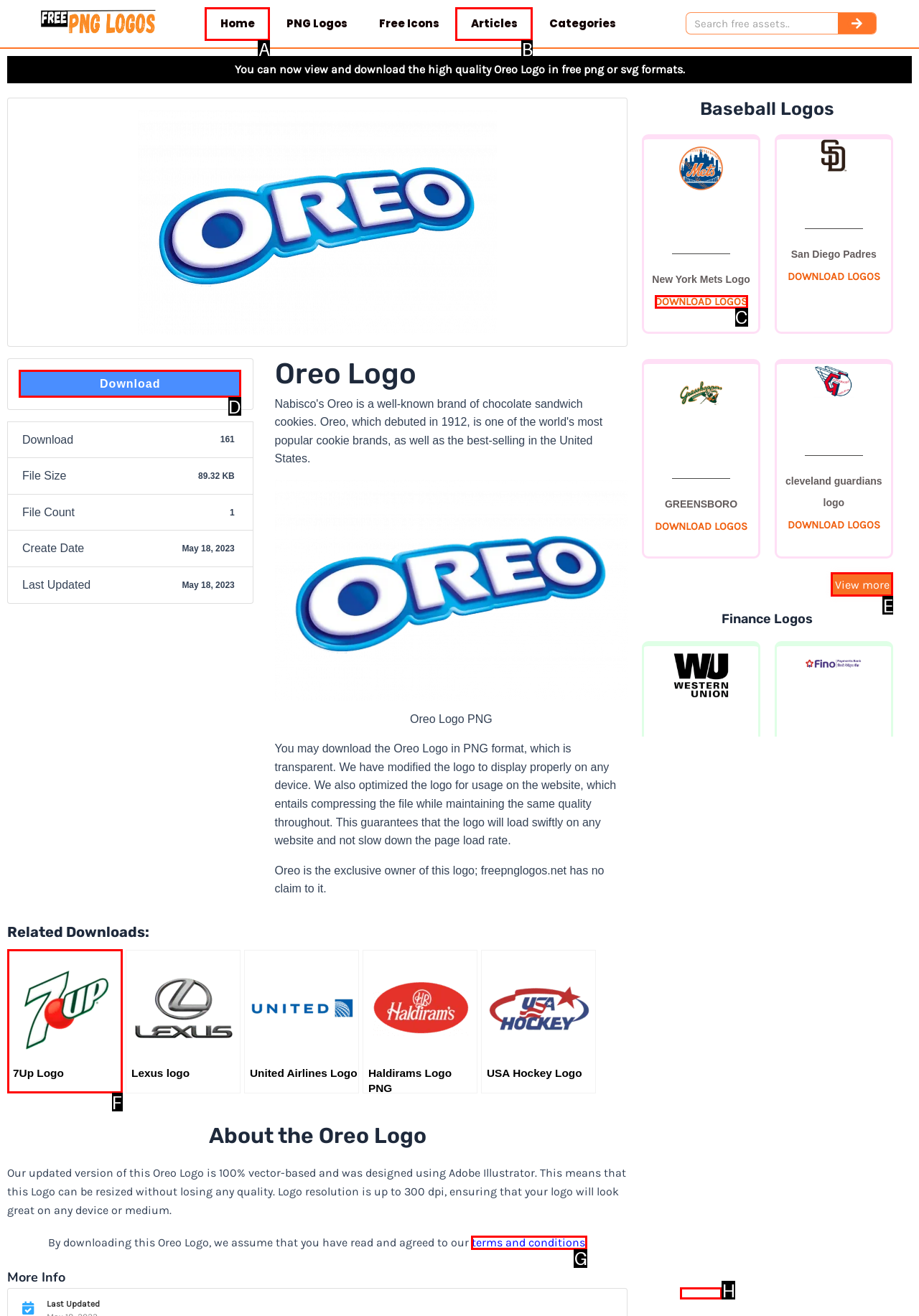From the given options, indicate the letter that corresponds to the action needed to complete this task: Search for something. Respond with only the letter.

None